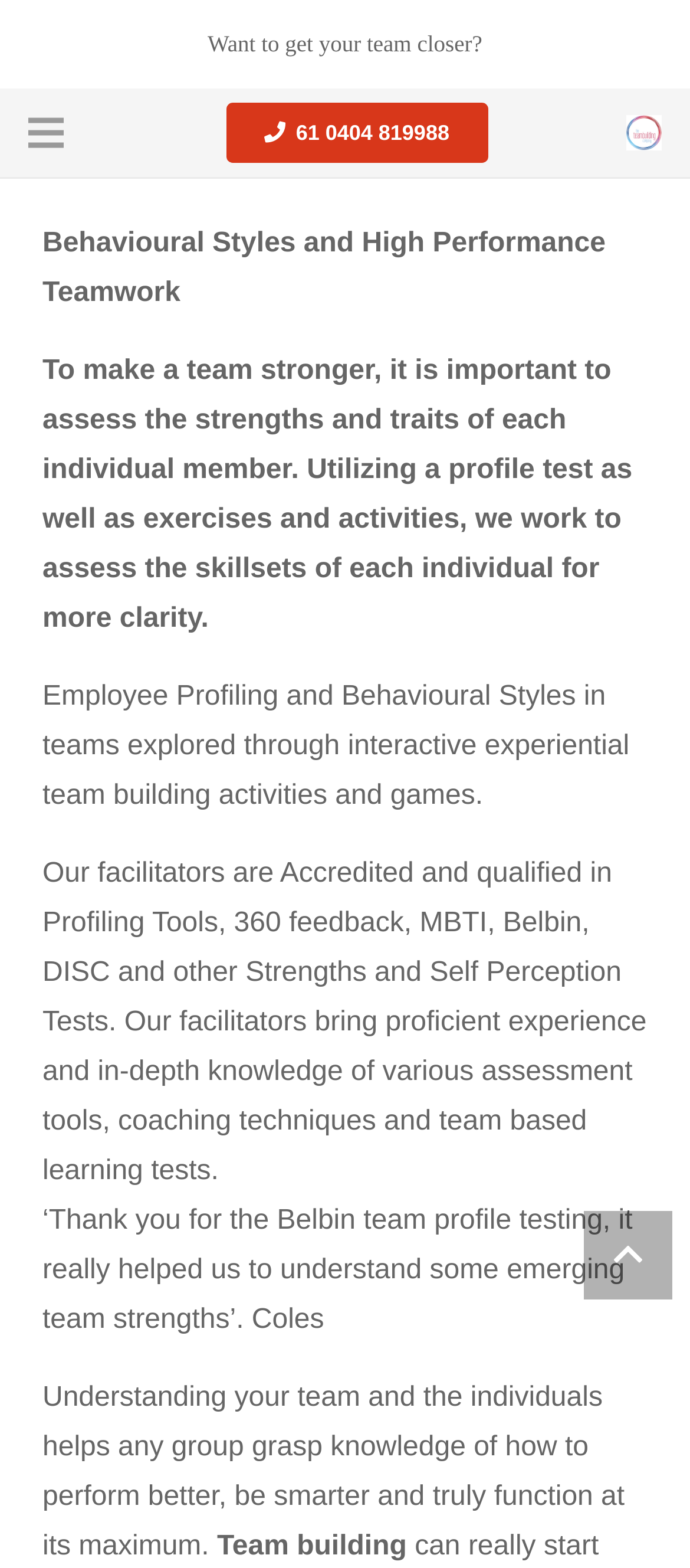Identify the bounding box for the given UI element using the description provided. Coordinates should be in the format (top-left x, top-left y, bottom-right x, bottom-right y) and must be between 0 and 1. Here is the description: 61 0404 819988

[0.327, 0.066, 0.707, 0.104]